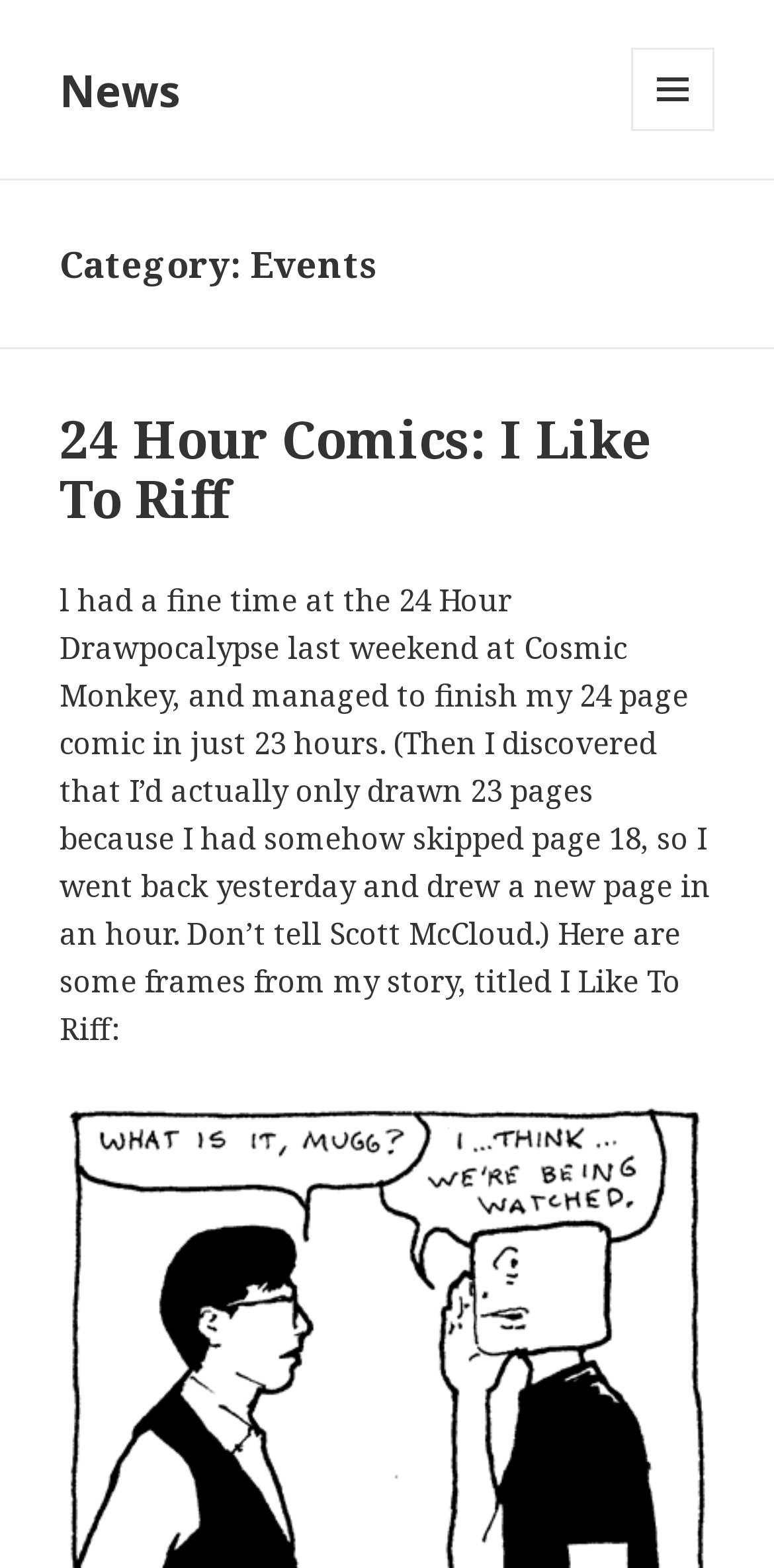What is the name of the event where the author had a fine time?
Using the information from the image, answer the question thoroughly.

The text in the StaticText element mentions that the author had a fine time at the 24 Hour Drawpocalypse last weekend at Cosmic Monkey, which suggests that this is the name of the event.